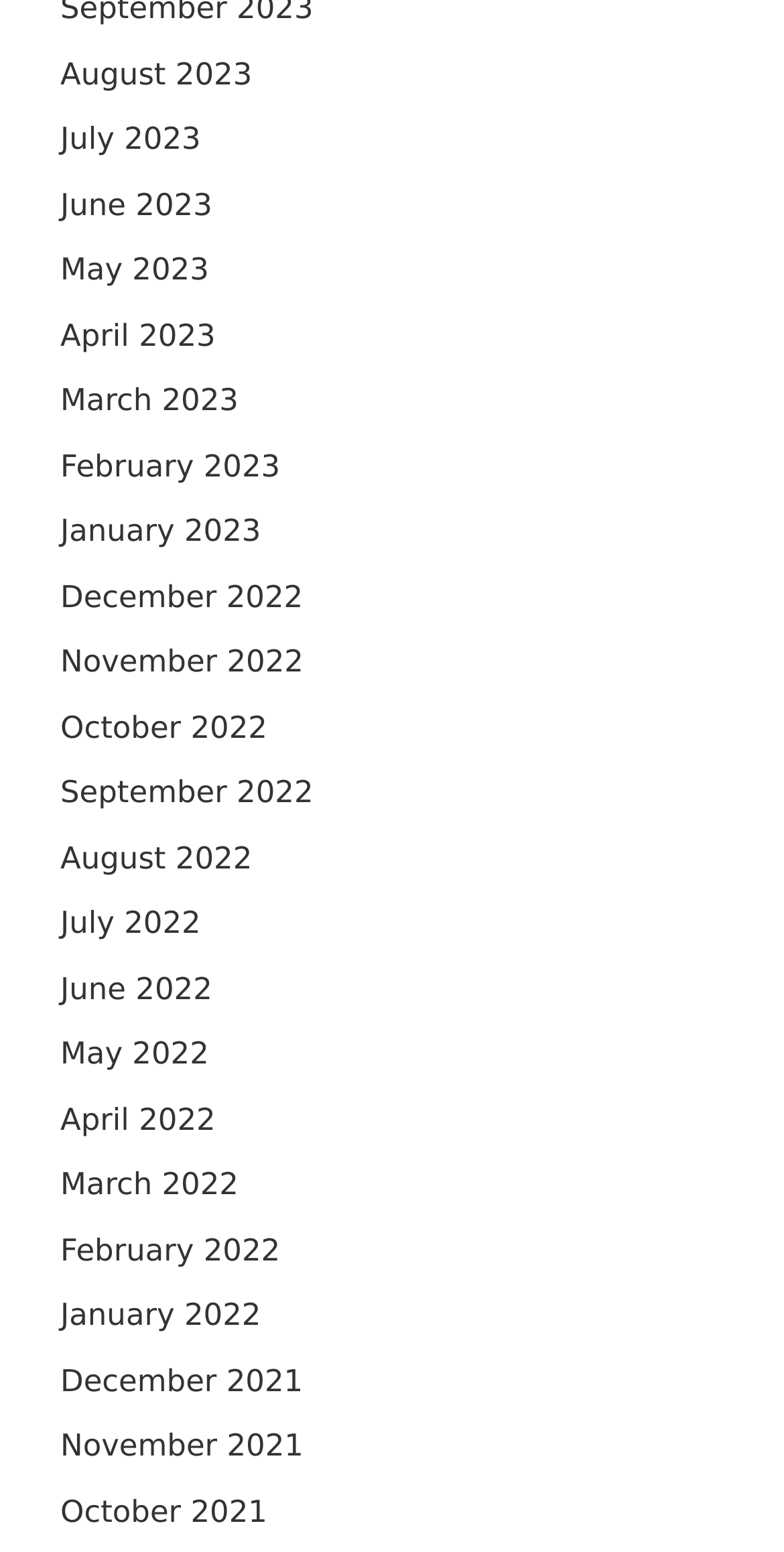Based on the element description, predict the bounding box coordinates (top-left x, top-left y, bottom-right x, bottom-right y) for the UI element in the screenshot: April 2023

[0.077, 0.204, 0.275, 0.227]